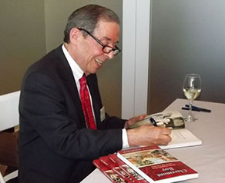Give a comprehensive caption for the image.

The image captures Joe Steinfield at a book-signing event held in May 2014. He is smiling as he signs a copy of his book, "Claremont Boy: My New Hampshire Roots and the Gift of Memory." The setting includes a table draped with a white cloth, where several copies of his book are stacked, showcasing the cover design prominently. A glass of white wine sits nearby, adding a personal touch to the scene. Steinfield, dressed in a dark suit and a vibrant red tie, seems engaged and enthusiastic, reflecting the warmth and connection often found at such literary events.